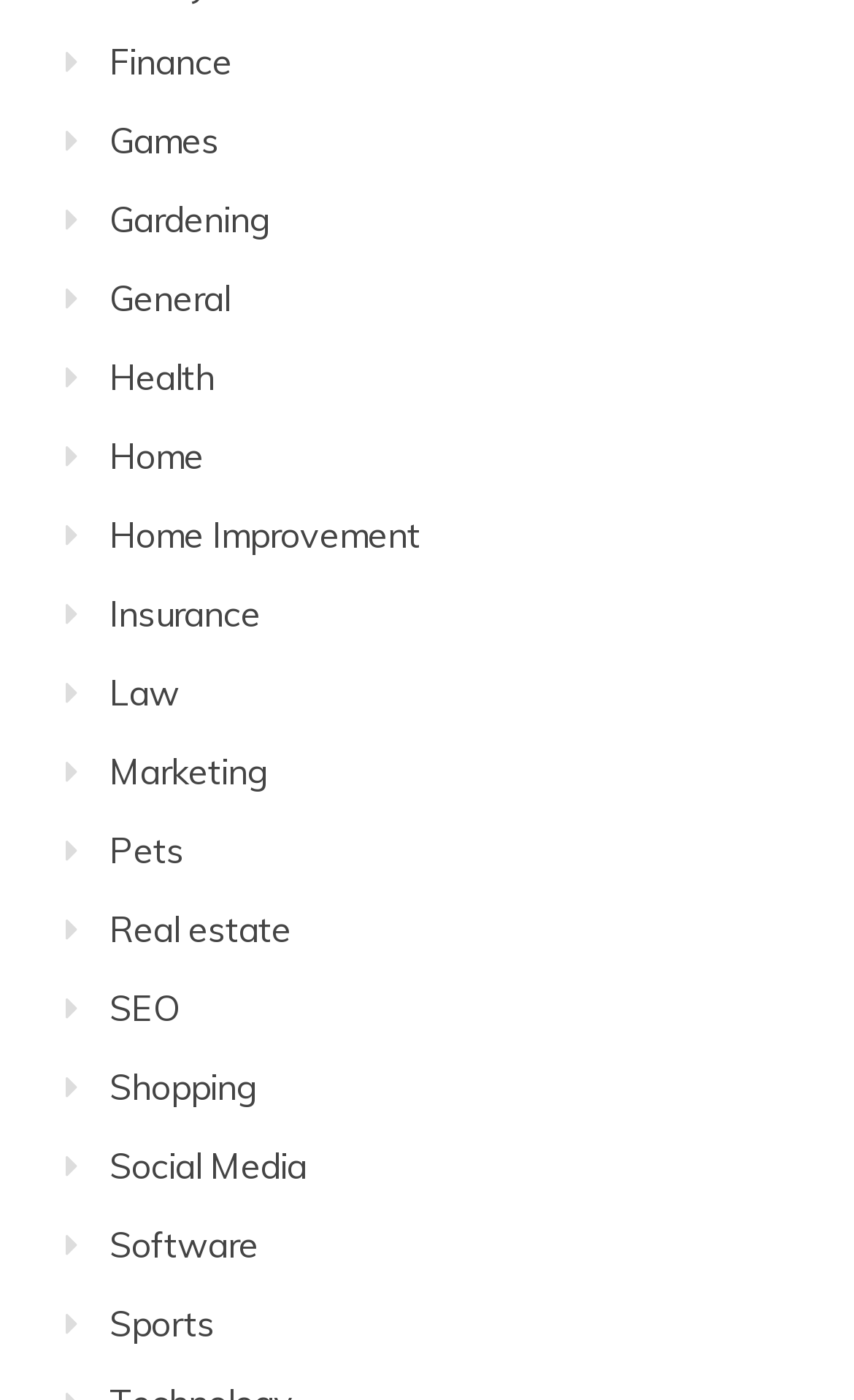How many categories are listed?
Look at the screenshot and respond with a single word or phrase.

19